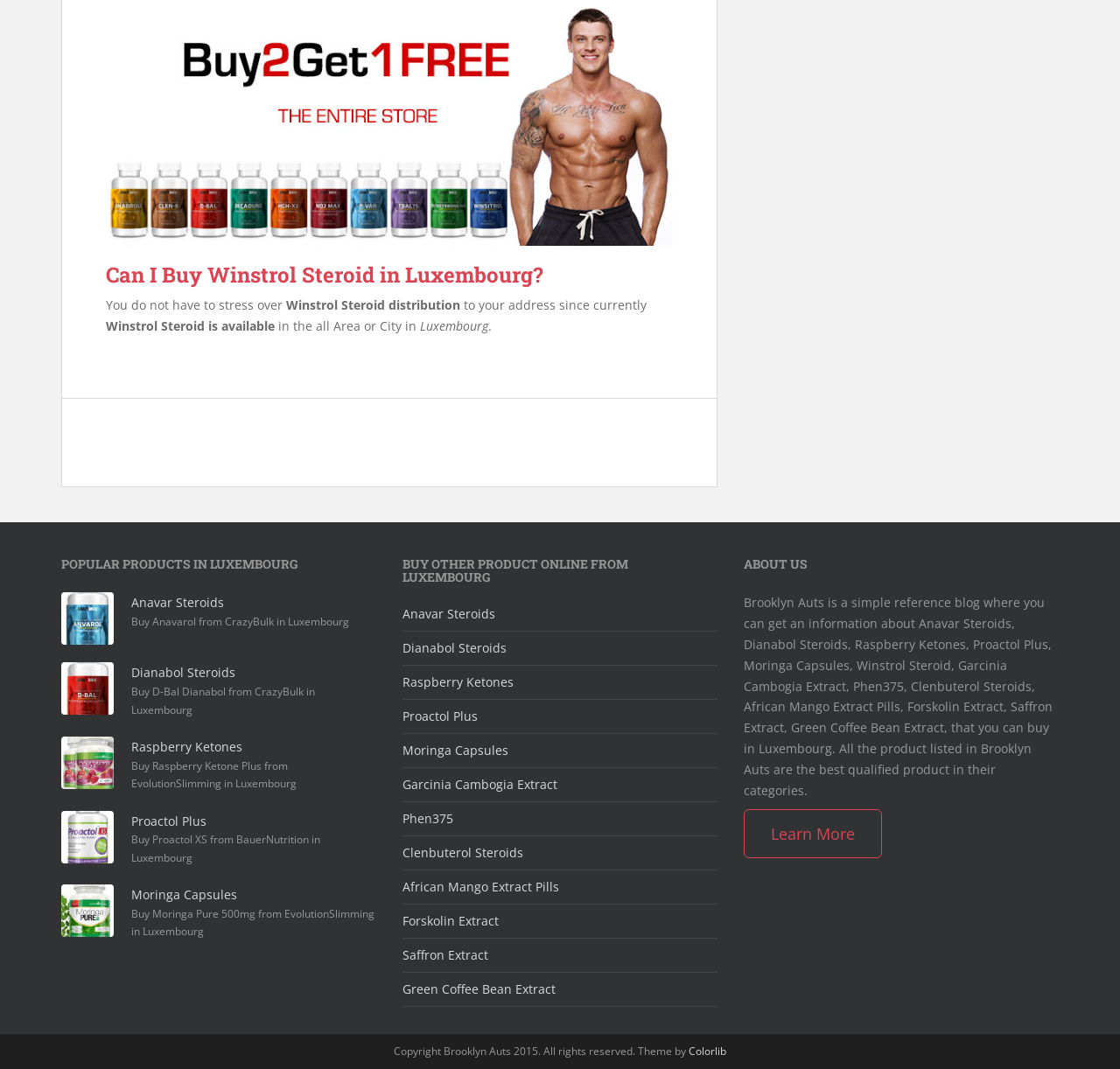Use the information in the screenshot to answer the question comprehensively: What is the main topic of this webpage?

Based on the headings and content of the webpage, it appears to be focused on providing information about various steroids and supplements, such as Winstrol, Anavar, and Dianabol, that can be bought in Luxembourg.